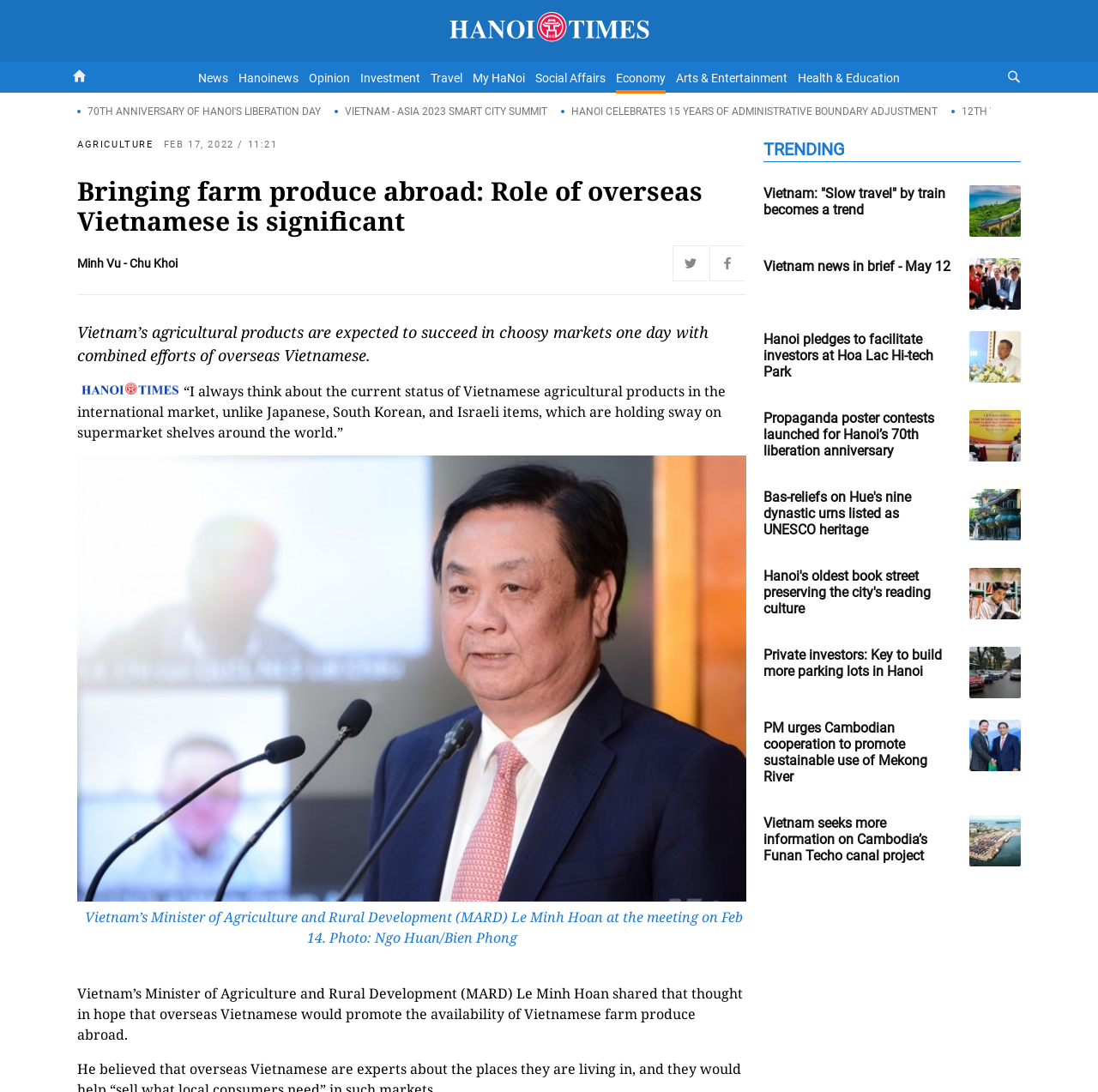Identify the bounding box coordinates of the element that should be clicked to fulfill this task: "Click on the 'AGRICULTURE' link". The coordinates should be provided as four float numbers between 0 and 1, i.e., [left, top, right, bottom].

[0.07, 0.127, 0.14, 0.137]